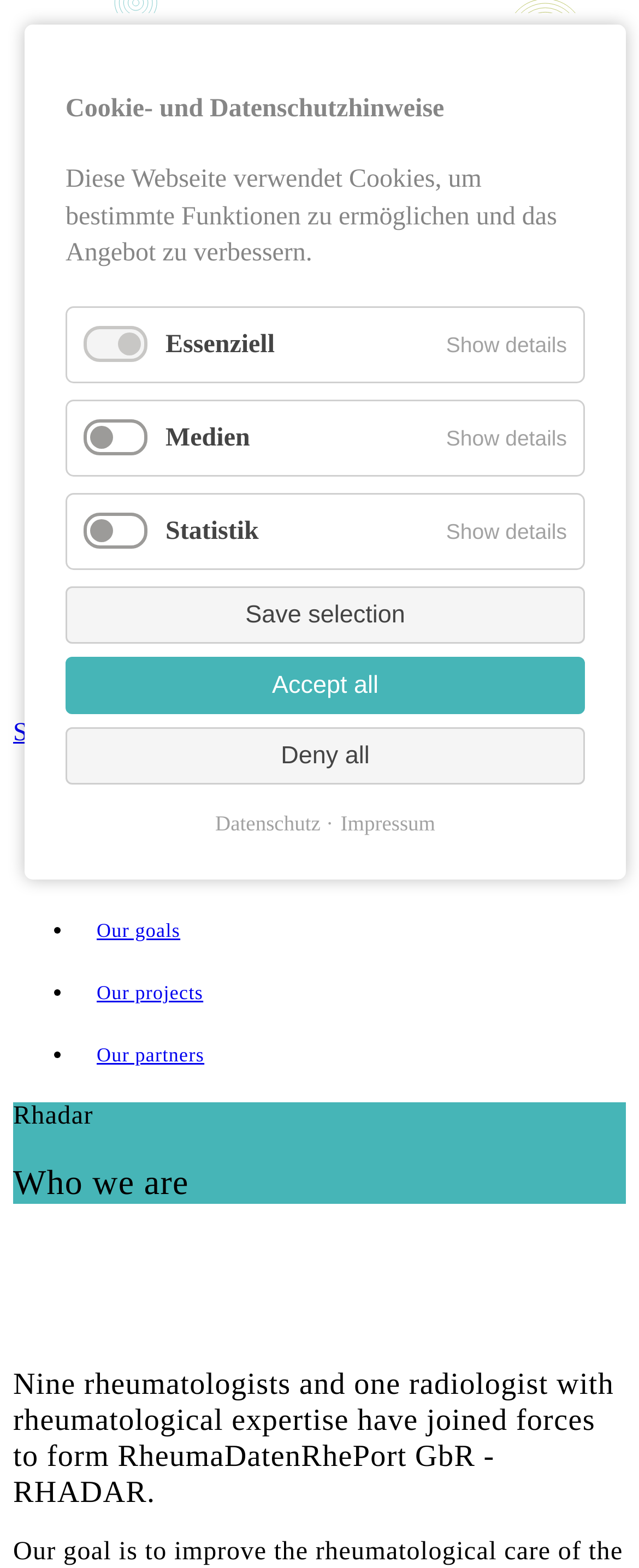Show the bounding box coordinates of the element that should be clicked to complete the task: "Select Rhadar Who we are option".

[0.021, 0.703, 0.979, 0.768]